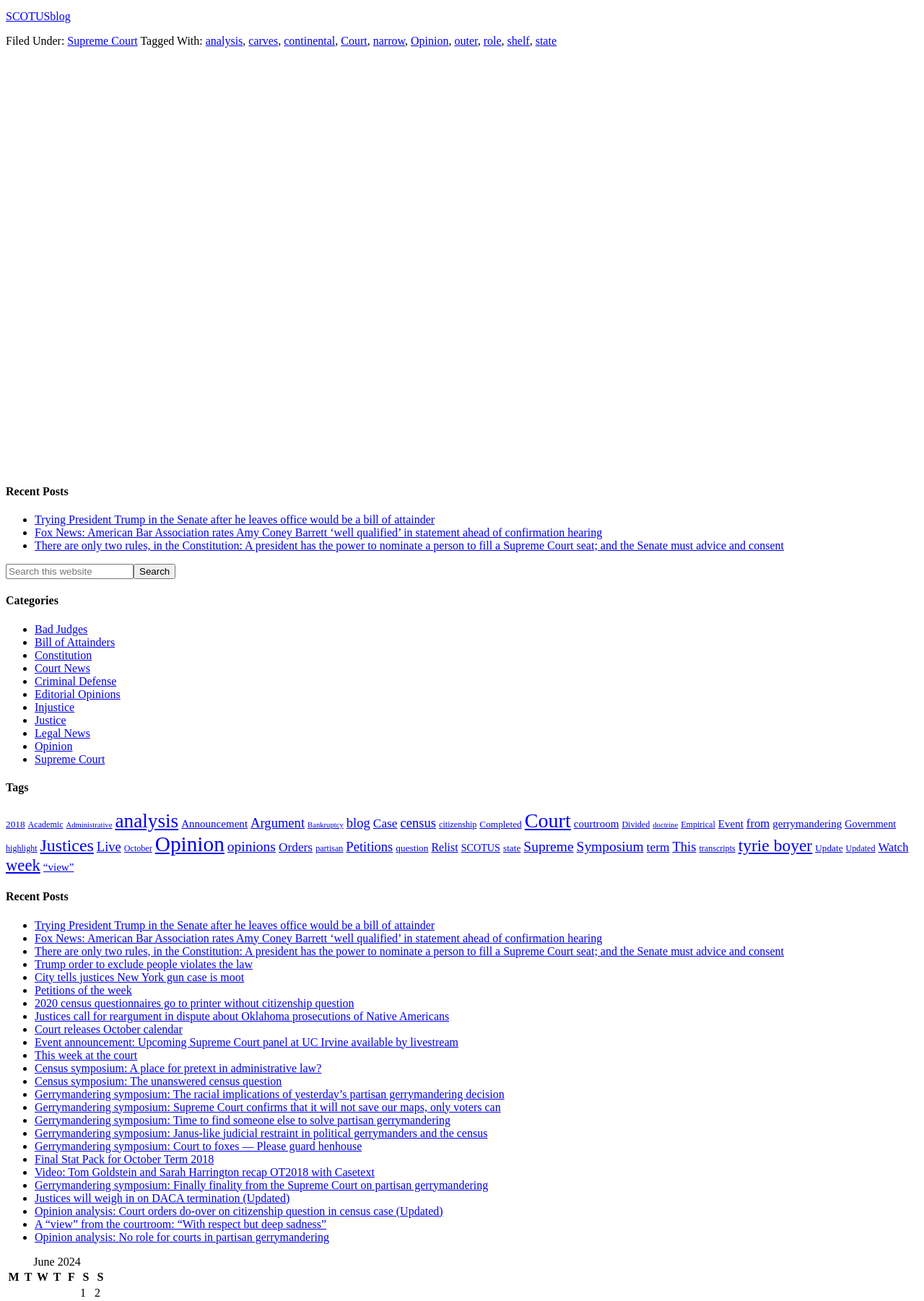Please identify the bounding box coordinates of the element I should click to complete this instruction: 'Browse categories'. The coordinates should be given as four float numbers between 0 and 1, like this: [left, top, right, bottom].

[0.006, 0.457, 0.994, 0.467]